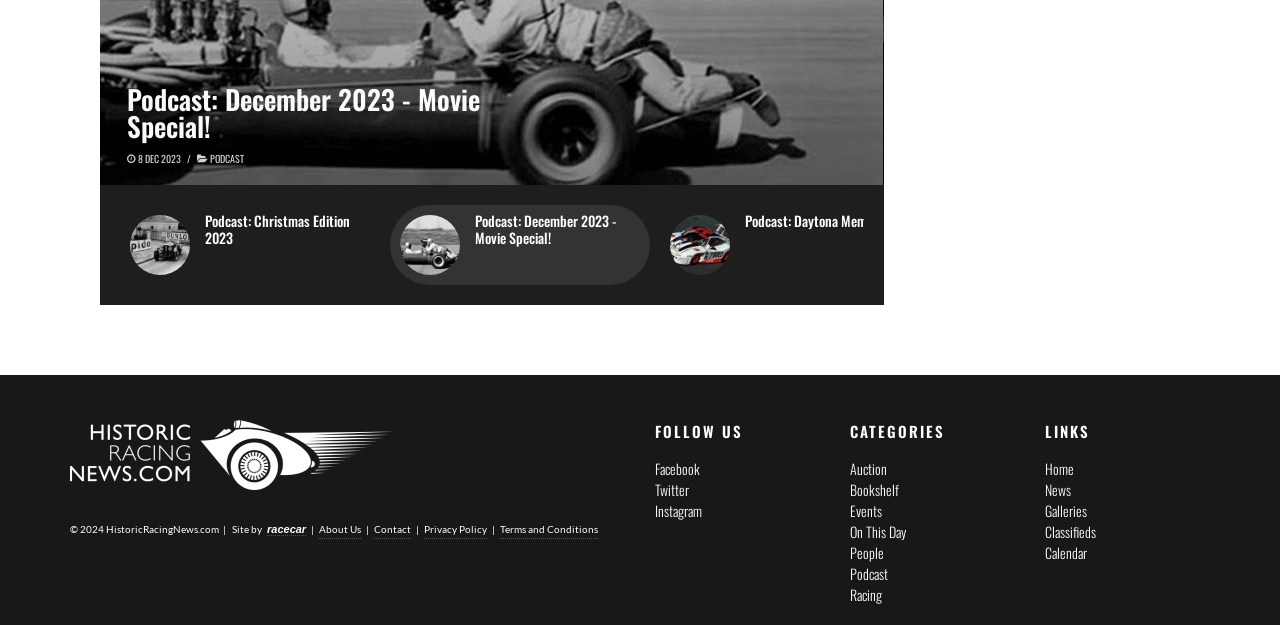Could you locate the bounding box coordinates for the section that should be clicked to accomplish this task: "Explore the 'Racing' category".

[0.664, 0.934, 0.689, 0.967]